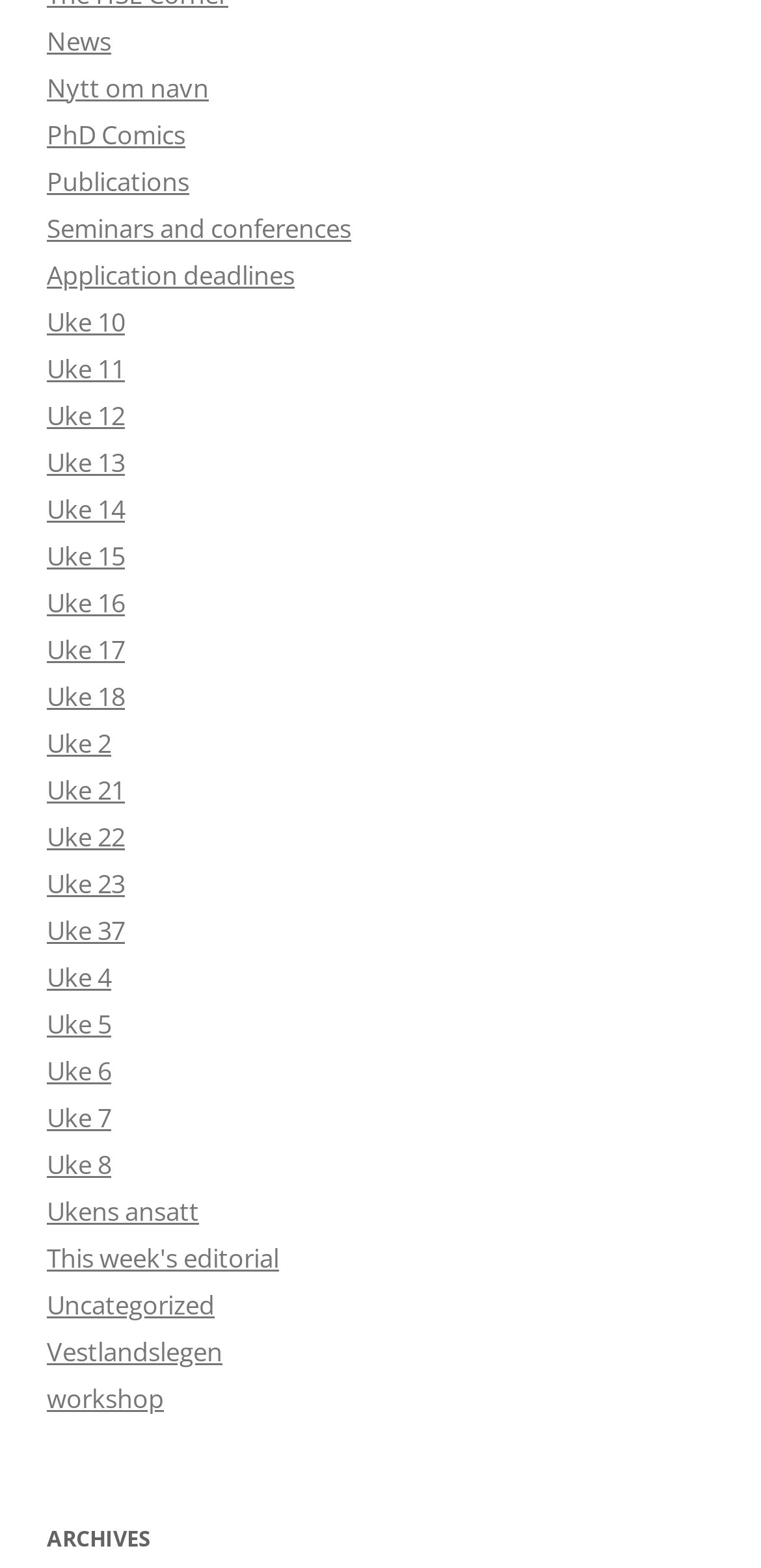Please identify the bounding box coordinates of the clickable area that will allow you to execute the instruction: "Click on News".

[0.062, 0.015, 0.146, 0.037]